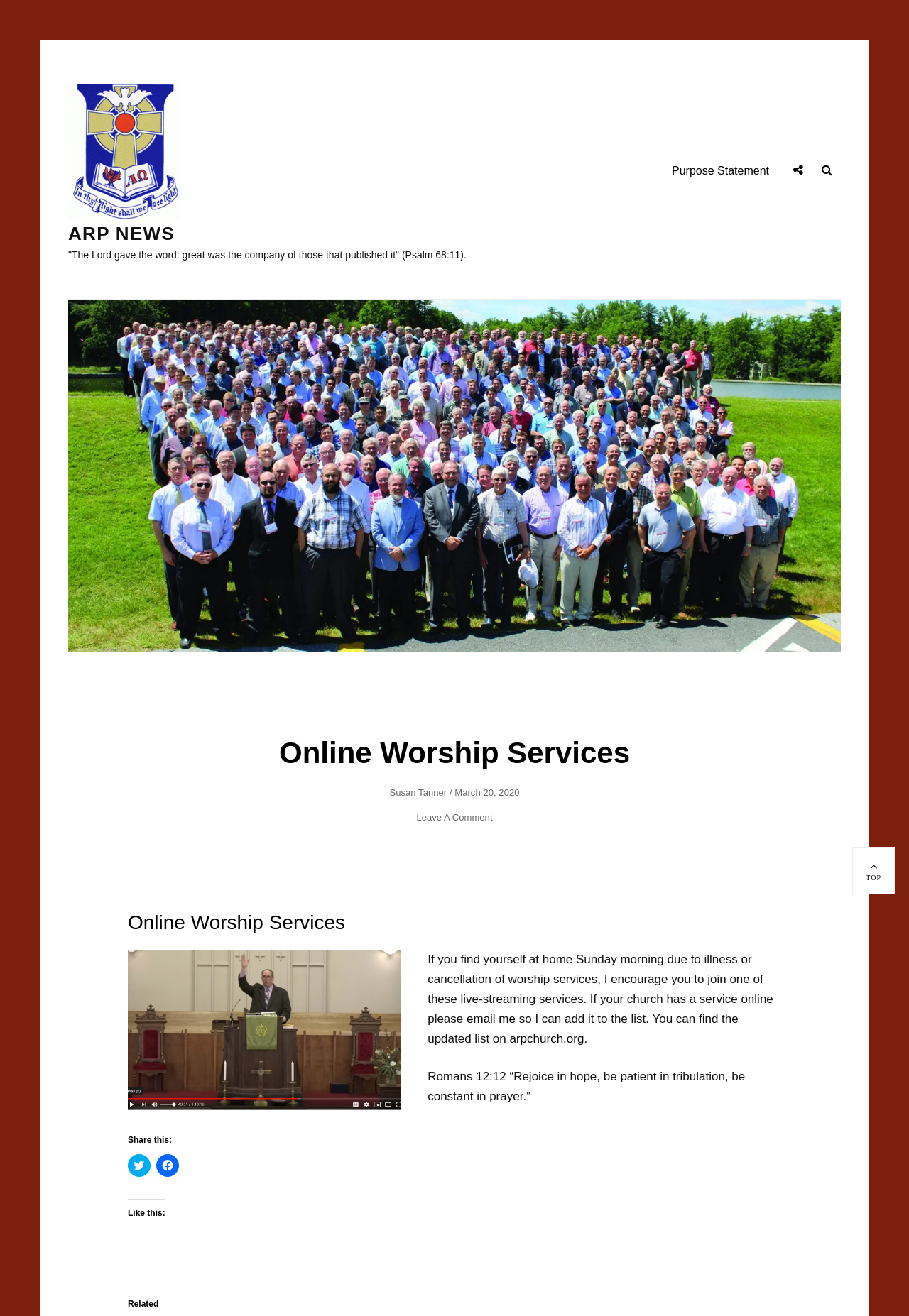What is the social media platform mentioned for sharing?
From the screenshot, supply a one-word or short-phrase answer.

Twitter and Facebook